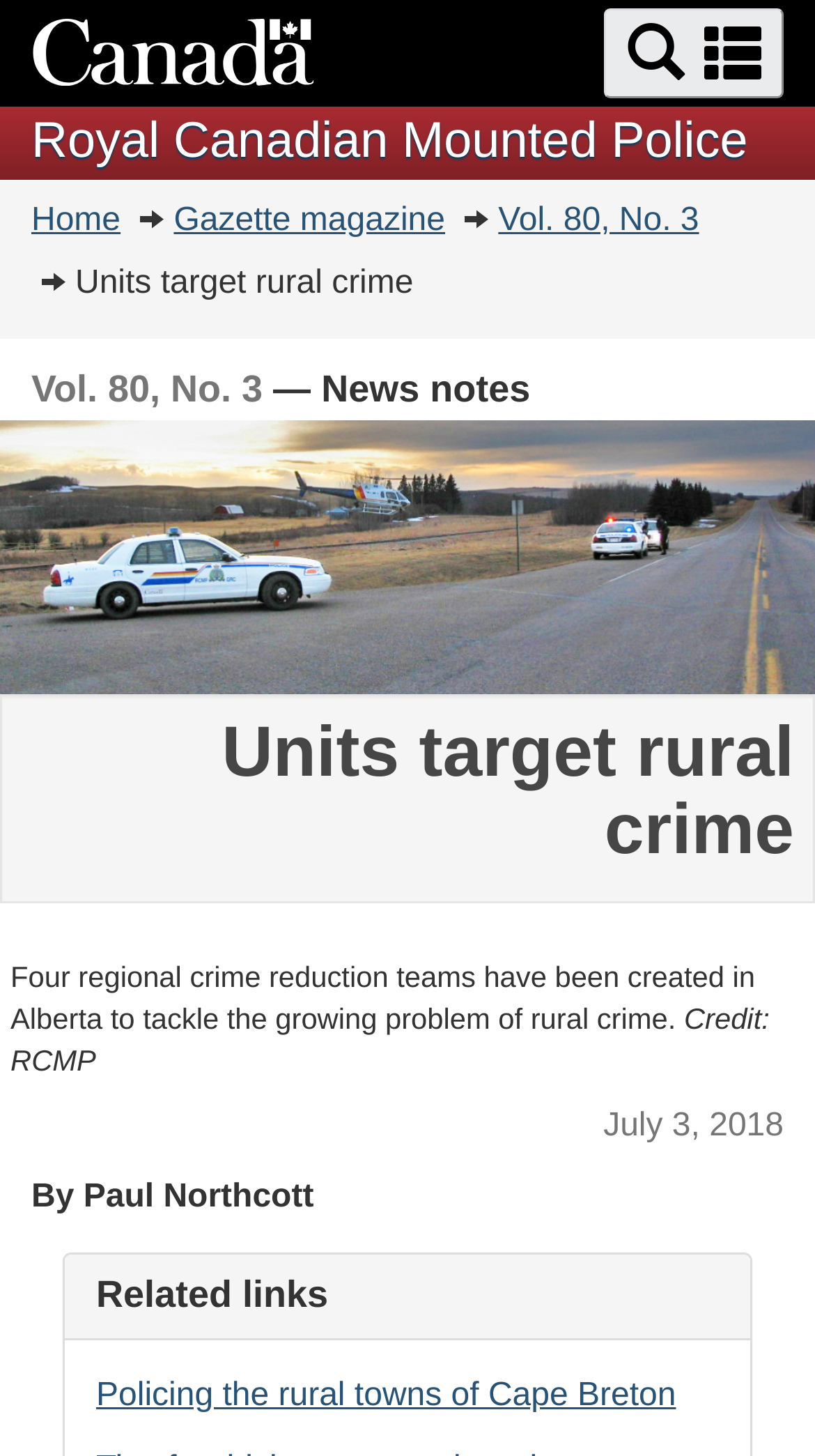Respond to the following question using a concise word or phrase: 
What is the related link at the bottom of the webpage?

Policing the rural towns of Cape Breton